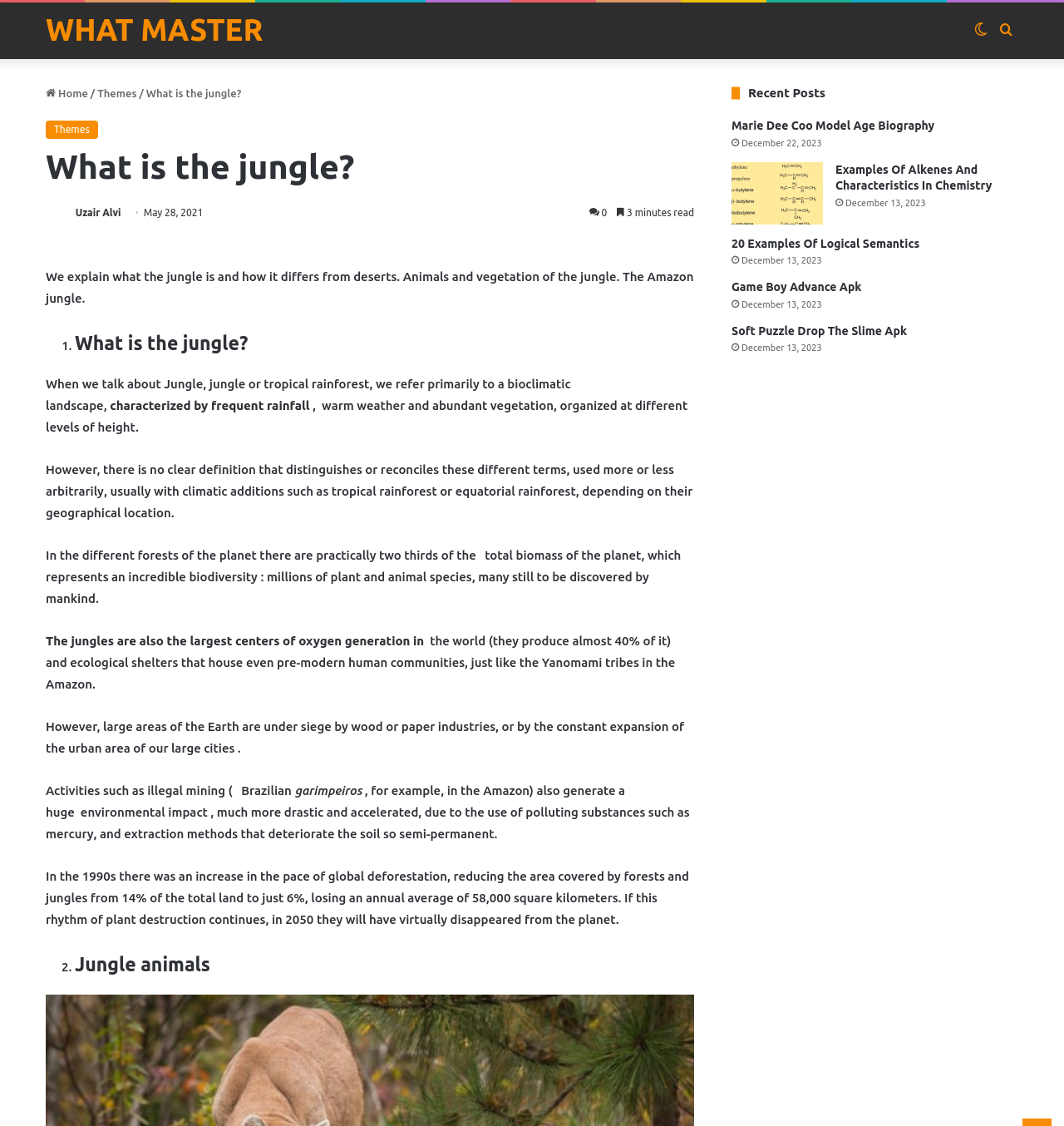Please identify the bounding box coordinates of the element's region that I should click in order to complete the following instruction: "Switch skin". The bounding box coordinates consist of four float numbers between 0 and 1, i.e., [left, top, right, bottom].

[0.91, 0.002, 0.934, 0.052]